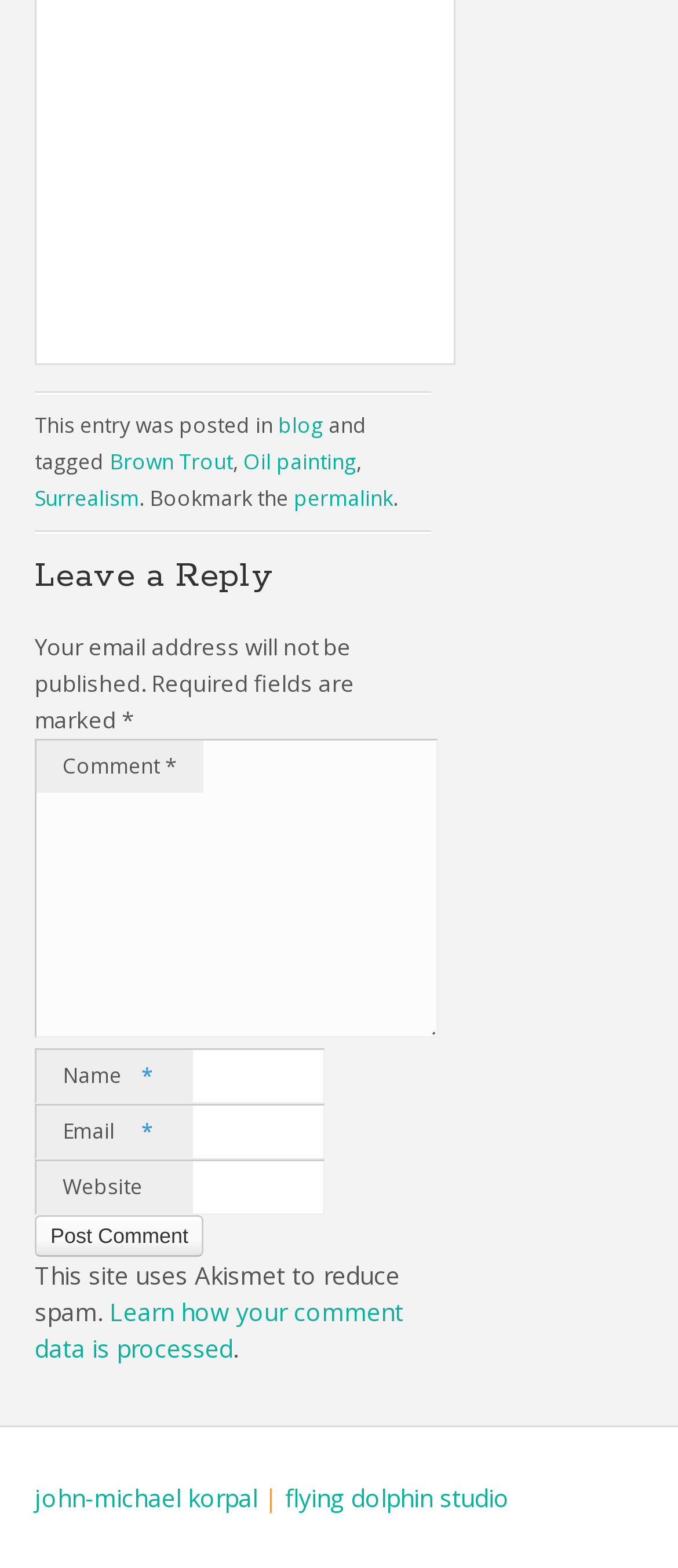Please locate the bounding box coordinates of the element that should be clicked to complete the given instruction: "Enter a comment".

[0.051, 0.471, 0.646, 0.662]